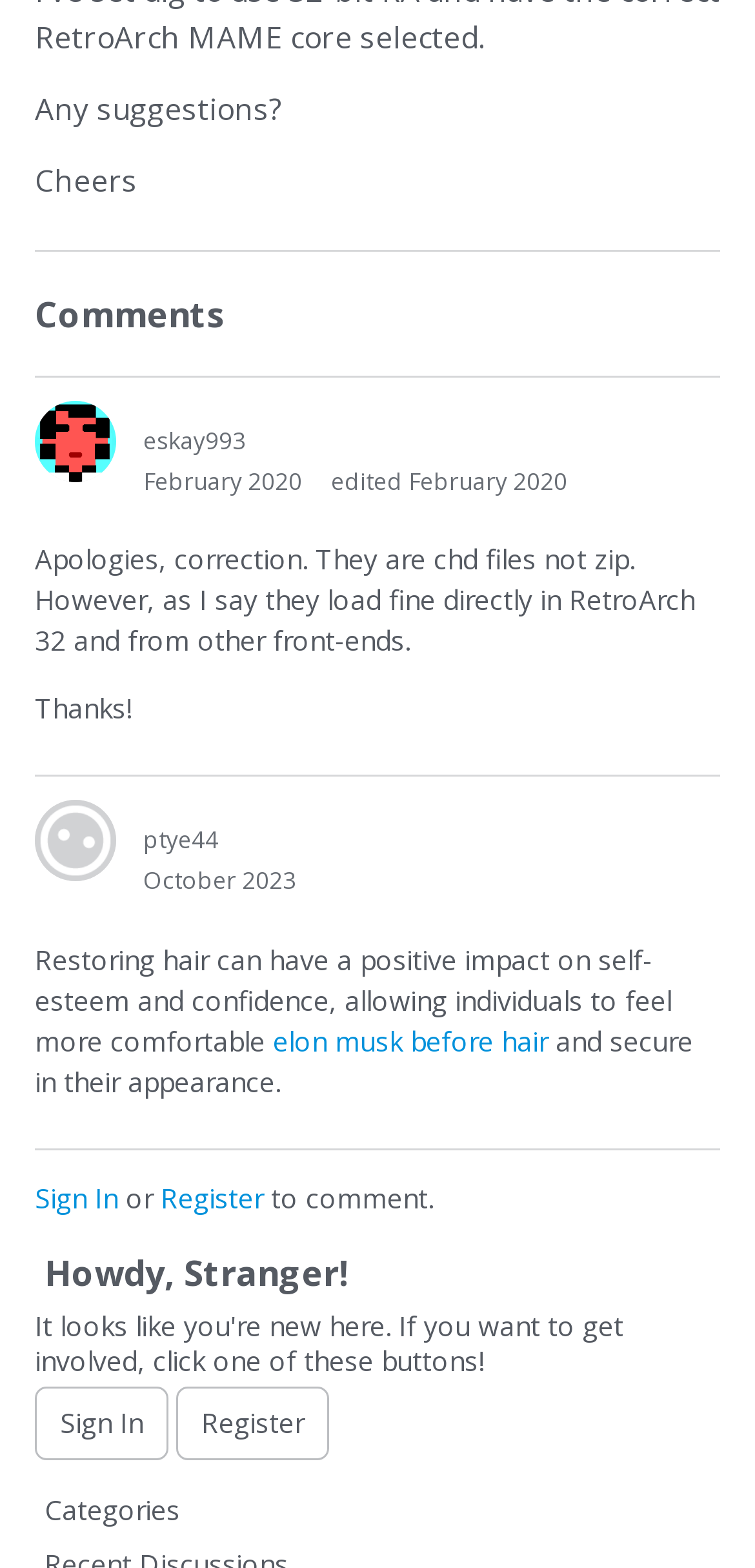What is the purpose of the 'Sign In' and 'Register' links?
Please use the image to provide a one-word or short phrase answer.

To comment